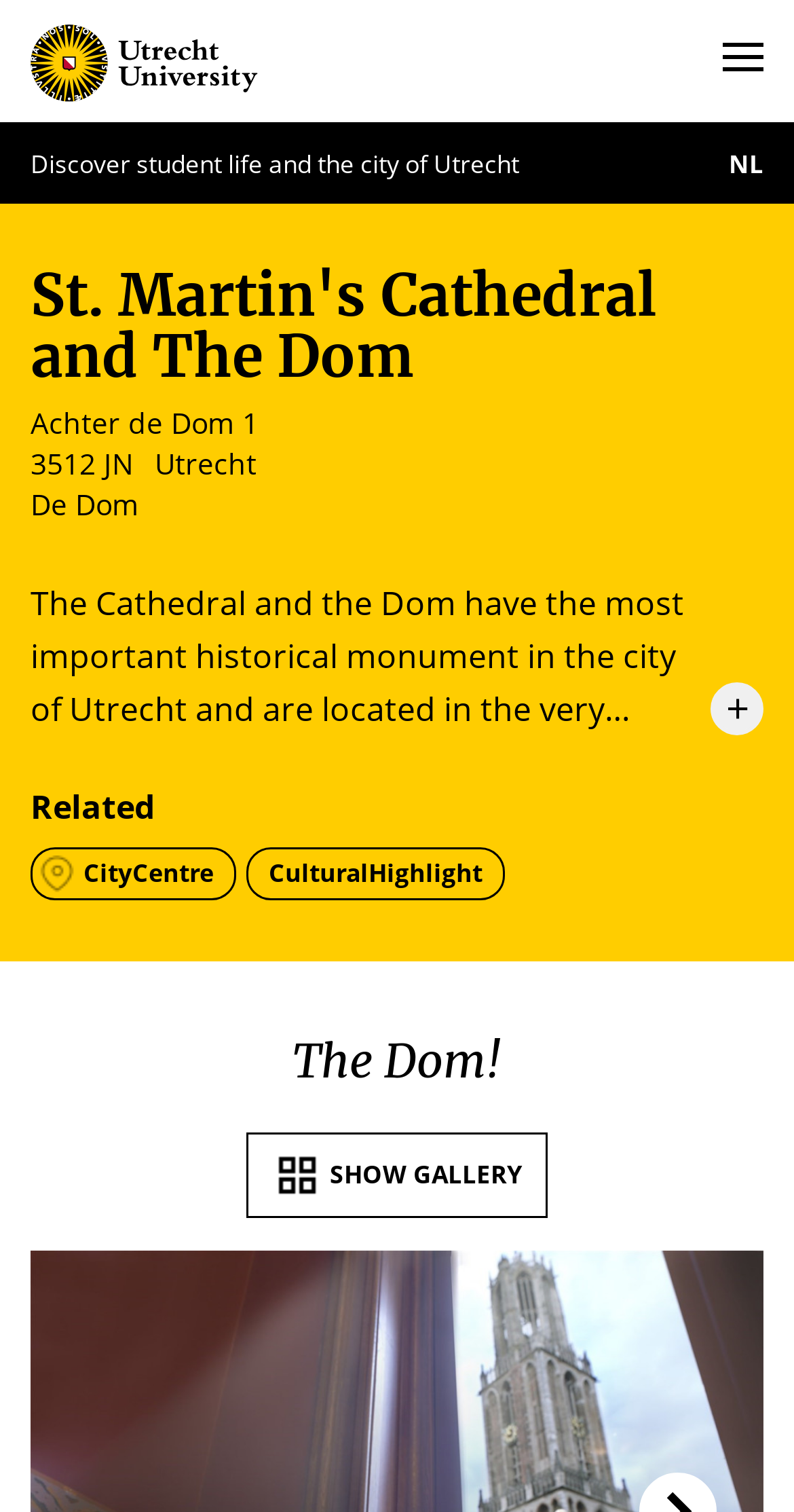What is the name of the small cloister?
Your answer should be a single word or phrase derived from the screenshot.

Not specified